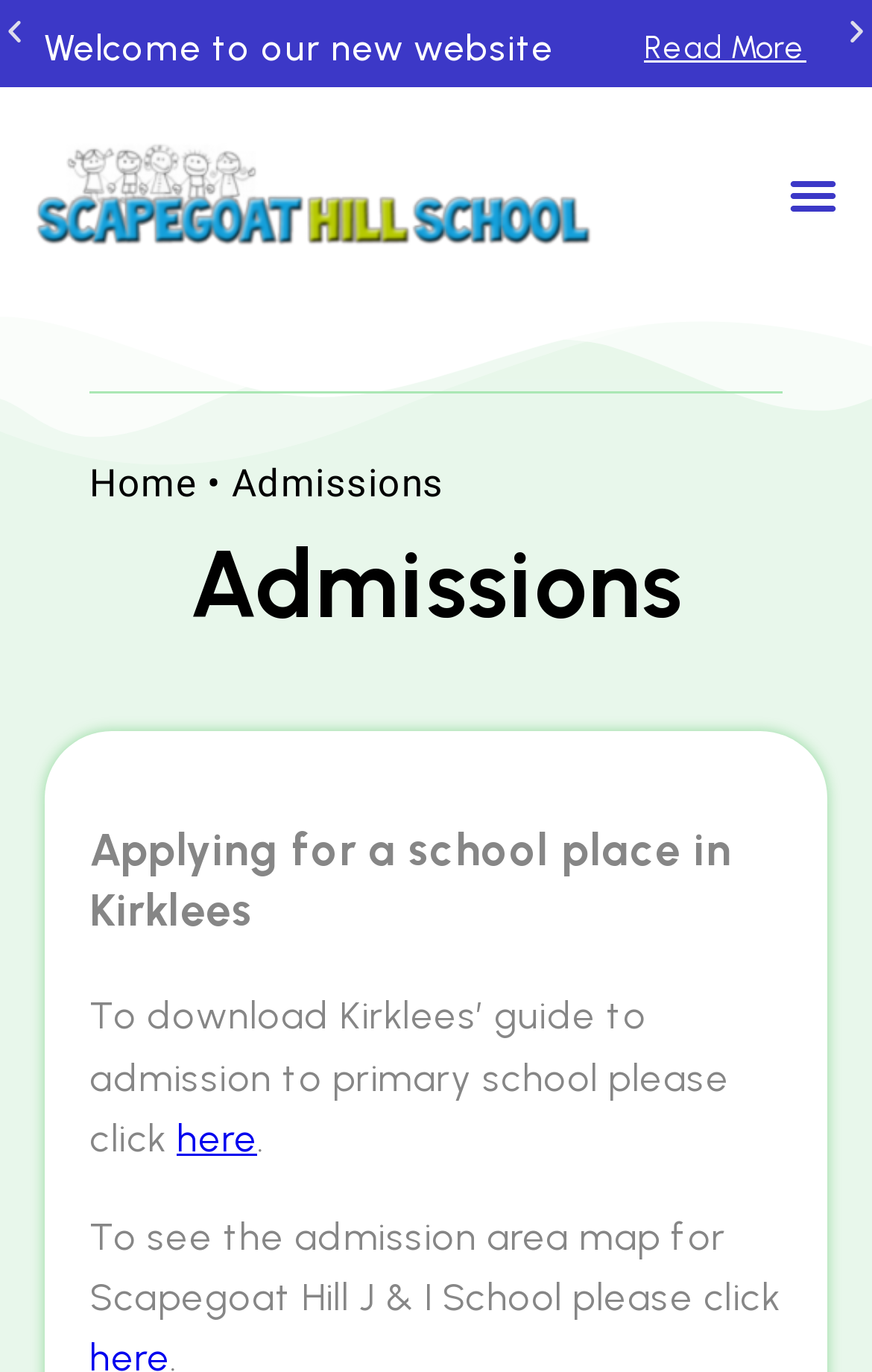Analyze the image and provide a detailed answer to the question: What is the navigation menu for?

I inferred the purpose of the navigation menu by looking at the elements within it, such as the 'Home' link and the 'Menu Toggle' button. This suggests that the navigation menu is used to access different pages or sections of the website.